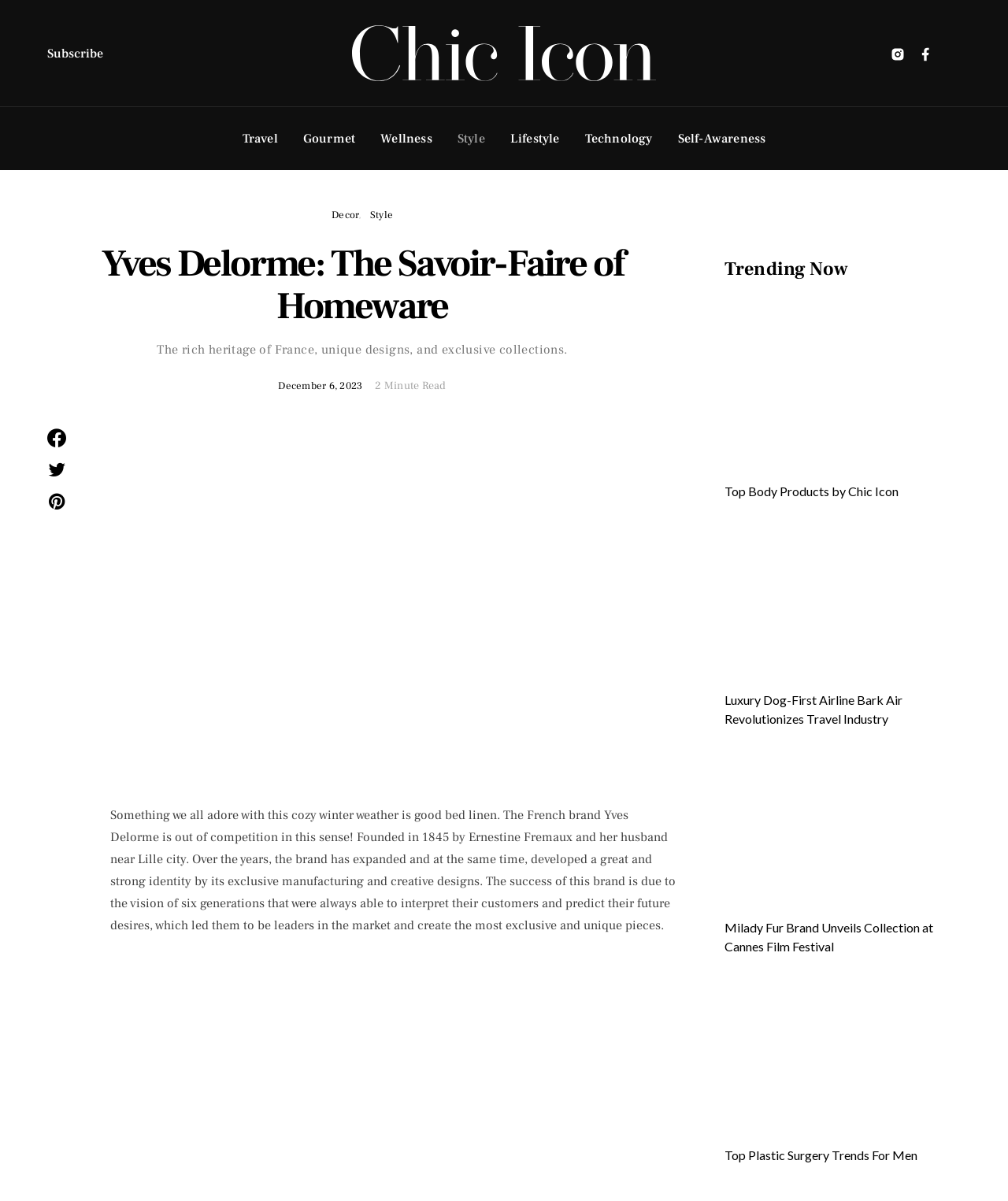Could you provide the bounding box coordinates for the portion of the screen to click to complete this instruction: "Read the article about Yves Delorme"?

[0.047, 0.202, 0.672, 0.272]